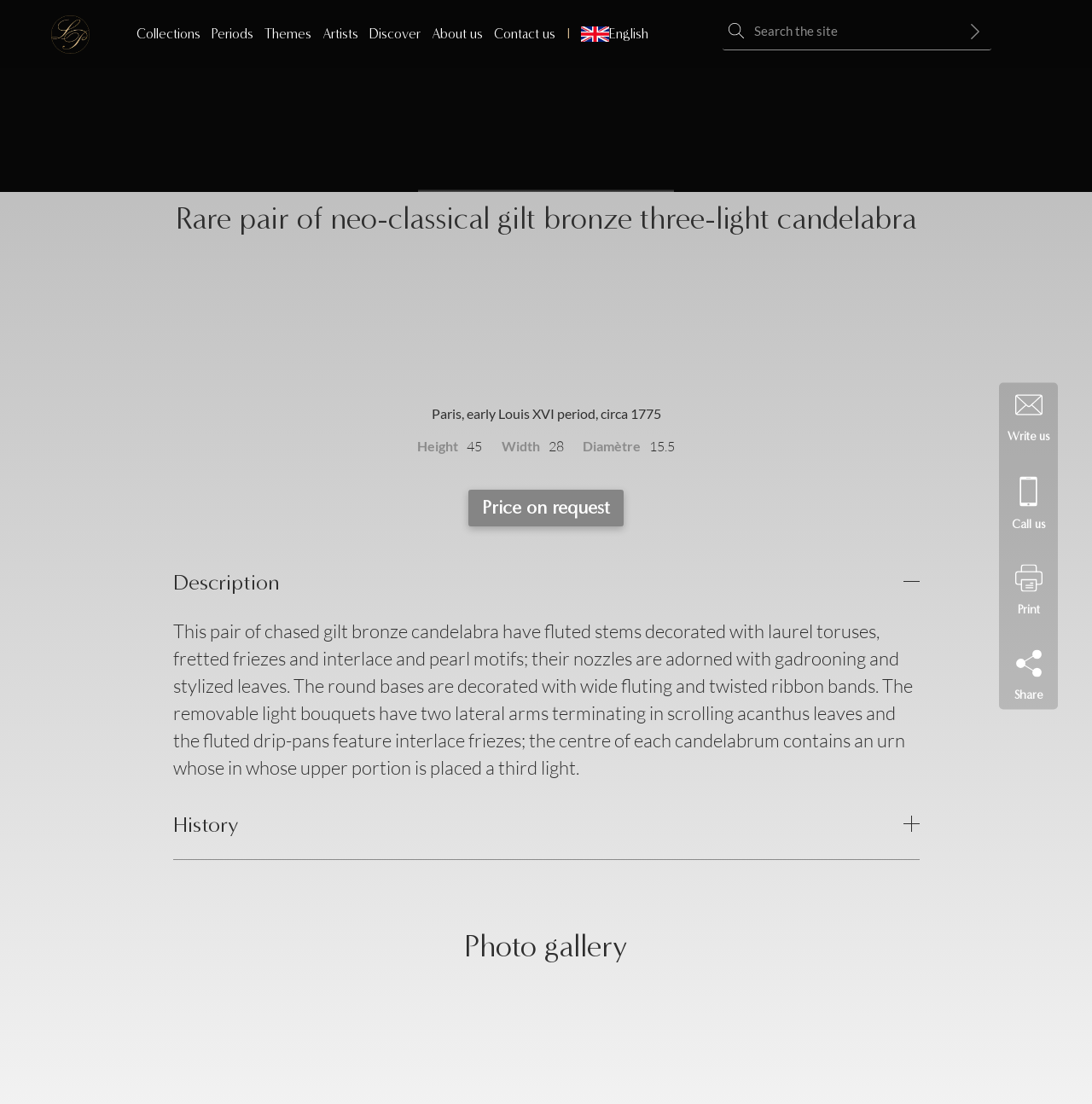Provide an in-depth caption for the contents of the webpage.

The webpage is about a luxury antique clock, specifically a rare pair of neo-classical gilt bronze three-light candelabra, referred to as "CA07". At the top left, there is a link to "La Pendulerie Rare and Luxury Antique Clocks for sale" accompanied by an image. Next to it, there is a search icon and a search textbox with a button. 

Below the search bar, there are several links to different categories, including "Collections", "Periods", "Themes", "Artists", "Discover", "About us", and "Contact us". These links are aligned horizontally and take up about half of the screen width.

On the right side of the screen, there is a large image of the candelabra, with a heading describing it above the image. Below the image, there are several lines of text providing details about the candelabra, including its height, width, and diameter.

Further down, there is a link to "Price on request" and a heading for "Description" which can be expanded or collapsed. When expanded, the description provides a detailed text about the candelabra's design and features. Below the description, there is another heading for "History" which can also be expanded or collapsed.

At the bottom of the screen, there is a link to a "Photo gallery". On the right side of the screen, there are also several links to "Write us", "Call us", "Print", and "Share", each accompanied by an image.